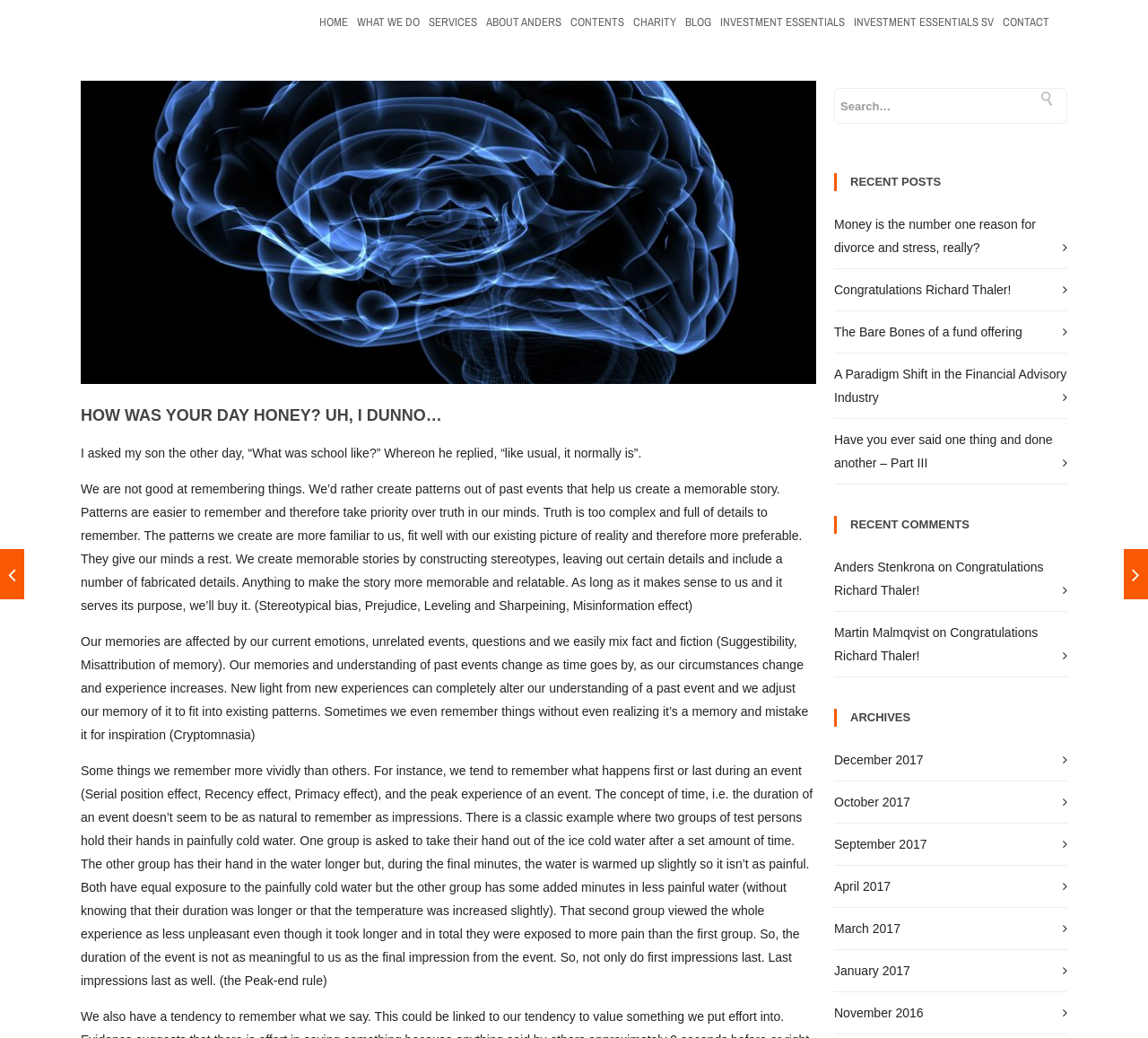Illustrate the webpage thoroughly, mentioning all important details.

This webpage is a blog post titled "How was your day Honey? Uh, I dunno…" by Anders Stenkrona. At the top of the page, there is a navigation menu with 9 links: HOME, WHAT WE DO, SERVICES, ABOUT ANDERS, CONTENTS, CHARITY, BLOG, INVESTMENT ESSENTIALS, and CONTACT. 

Below the navigation menu, there is a heading with the same title as the webpage, followed by a link to the same title. The main content of the webpage is a long article discussing how people remember things, including the concept of patterns, stereotypes, and biases. The article is divided into several paragraphs, with links to related concepts such as "Stereotypical bias", "Prejudice", and "Misinformation effect" scattered throughout.

On the right side of the page, there is a search box with a placeholder text "Search…". Below the search box, there are three sections: RECENT POSTS, RECENT COMMENTS, and ARCHIVES. The RECENT POSTS section lists 5 links to recent blog posts, while the RECENT COMMENTS section lists 2 comments with links to the corresponding blog posts. The ARCHIVES section lists 7 links to monthly archives from 2016 to 2017.

At the bottom of the page, there are two links to navigate to previous and next blog posts, represented by thumb icons.